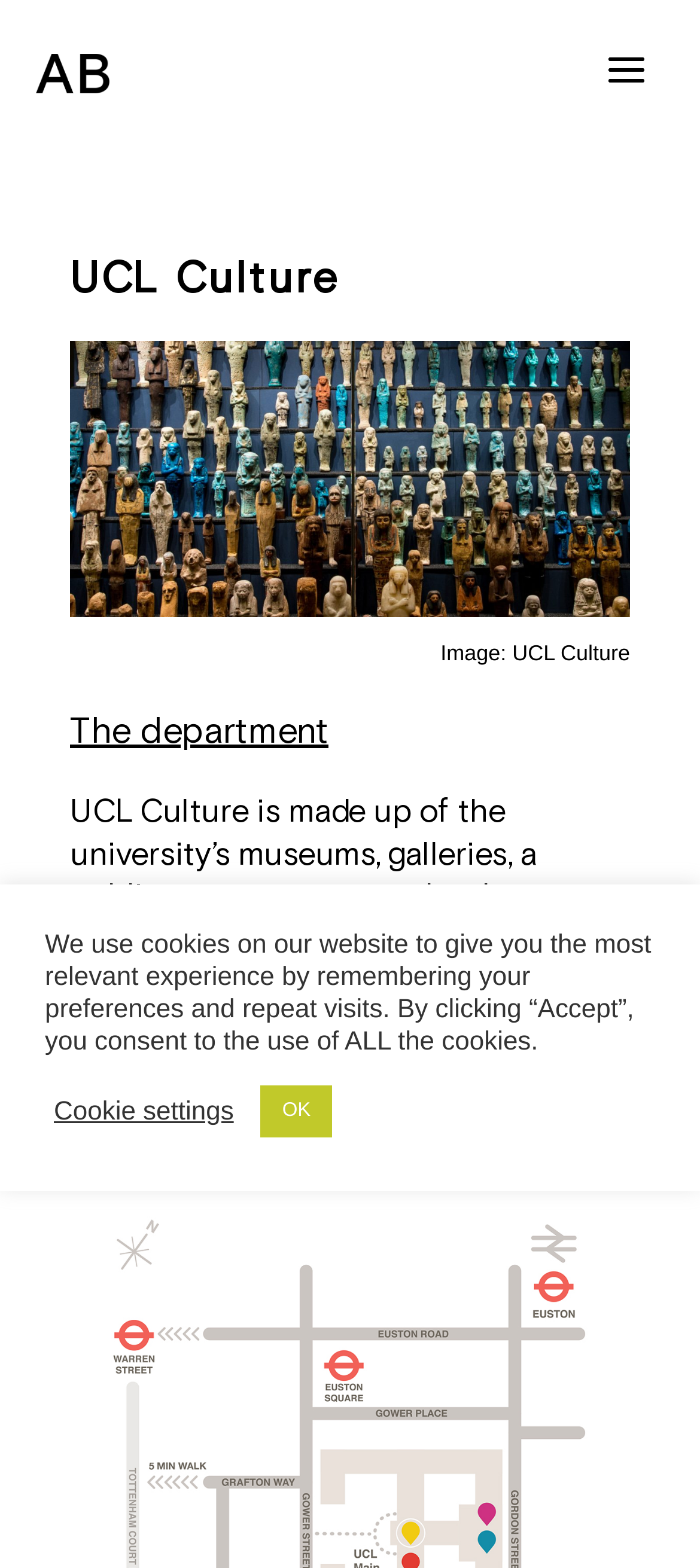Respond with a single word or phrase to the following question:
What is the purpose of the marketing materials?

To speak to diverse audiences